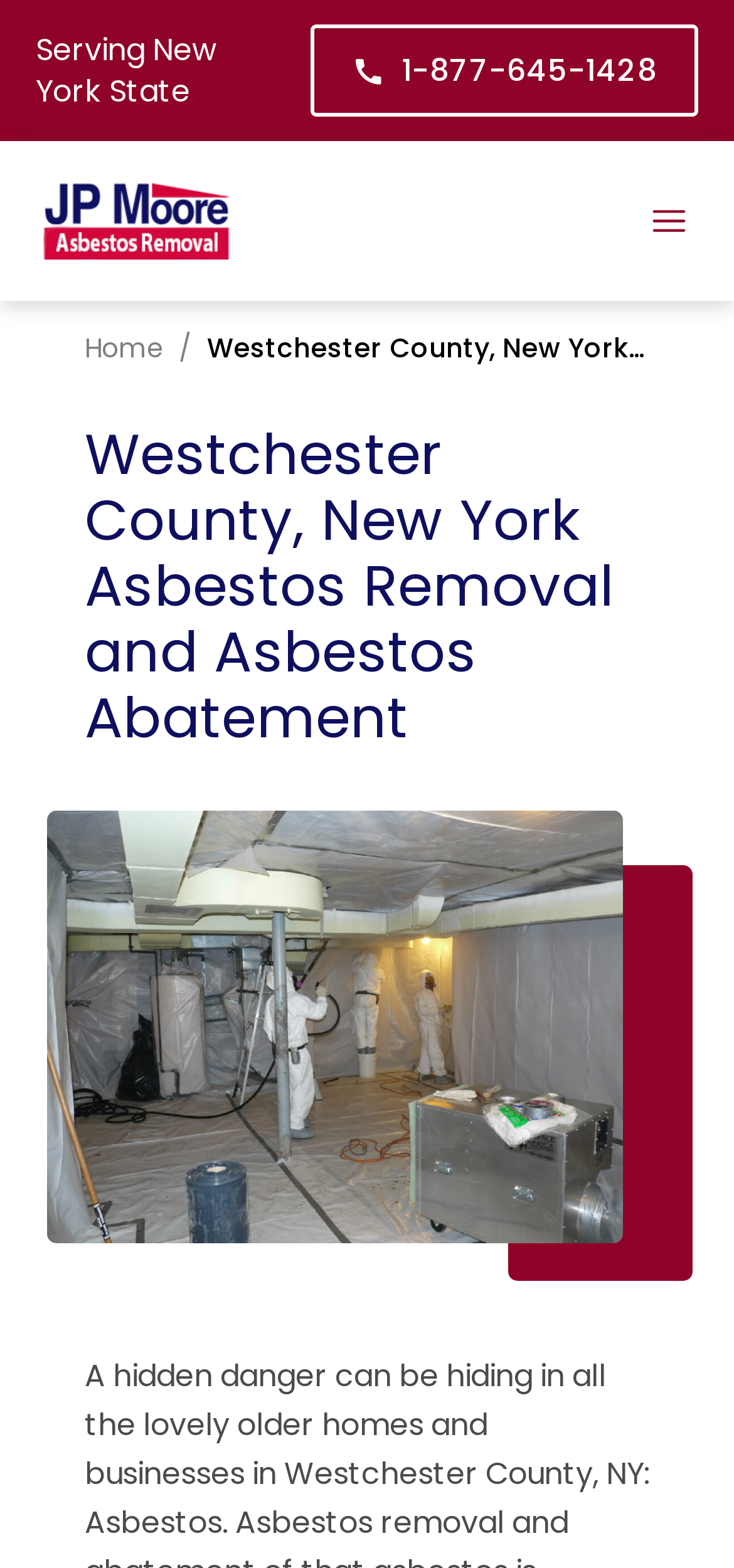Provide an in-depth caption for the contents of the webpage.

The webpage is about asbestos removal and abatement services in Westchester County, New York. At the top-left corner, there is a static text "Serving New York State". Next to it, on the top-right corner, there is a phone number "1-877-645-1428" with a phone icon. Below the phone number, there is a link "New York Asbestos Removal and Abatement Services" with an accompanying image. 

On the top-right corner, there is a button "open menu" with a hamburger icon. When clicked, it opens a menu with a link "Home" and a separator "/". 

The main heading "Westchester County, New York Asbestos Removal and Asbestos Abatement" is prominently displayed in the middle of the page, spanning almost the entire width.